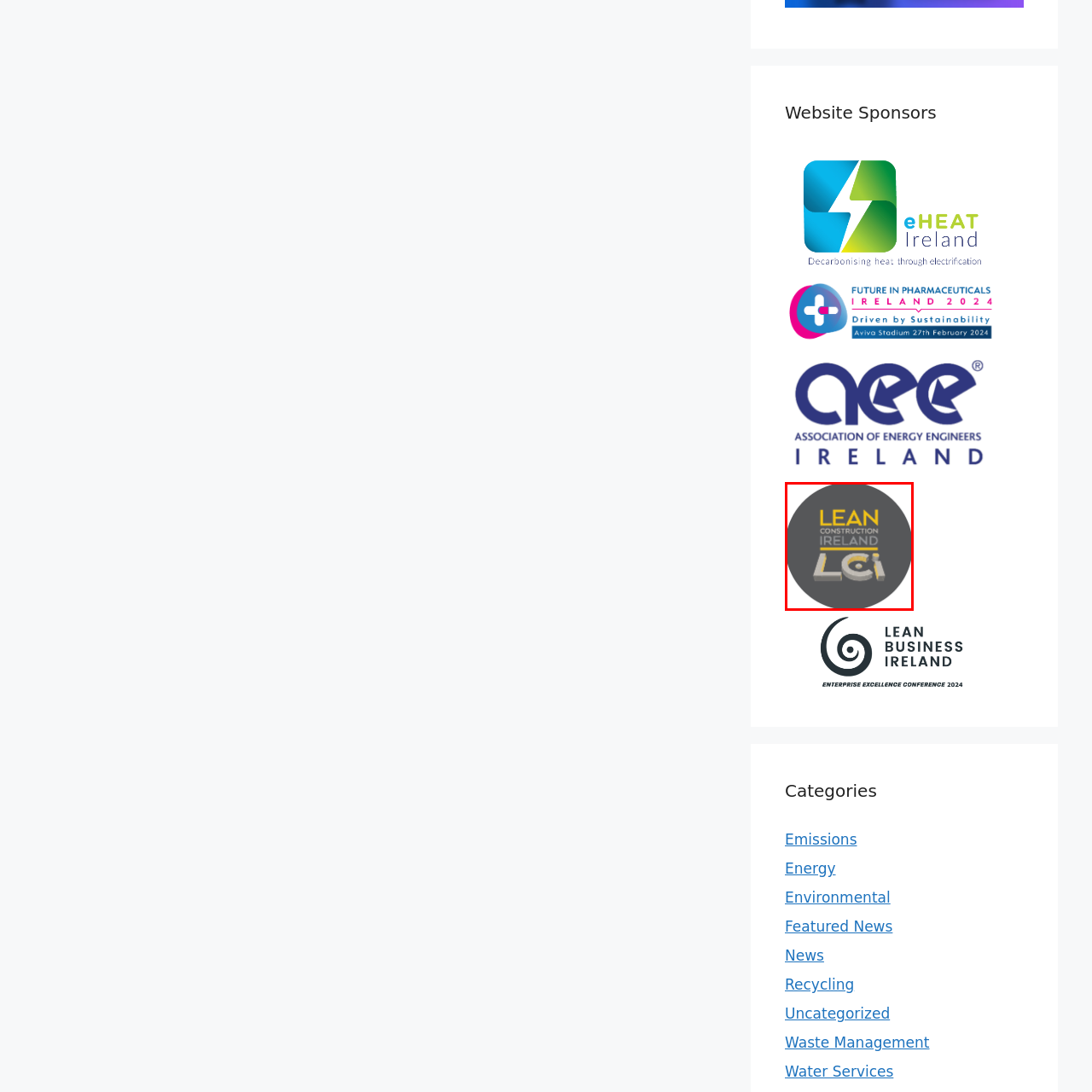Observe the content inside the red rectangle and respond to the question with one word or phrase: 
What is the abbreviation stylized at the bottom of the logo?

LCi